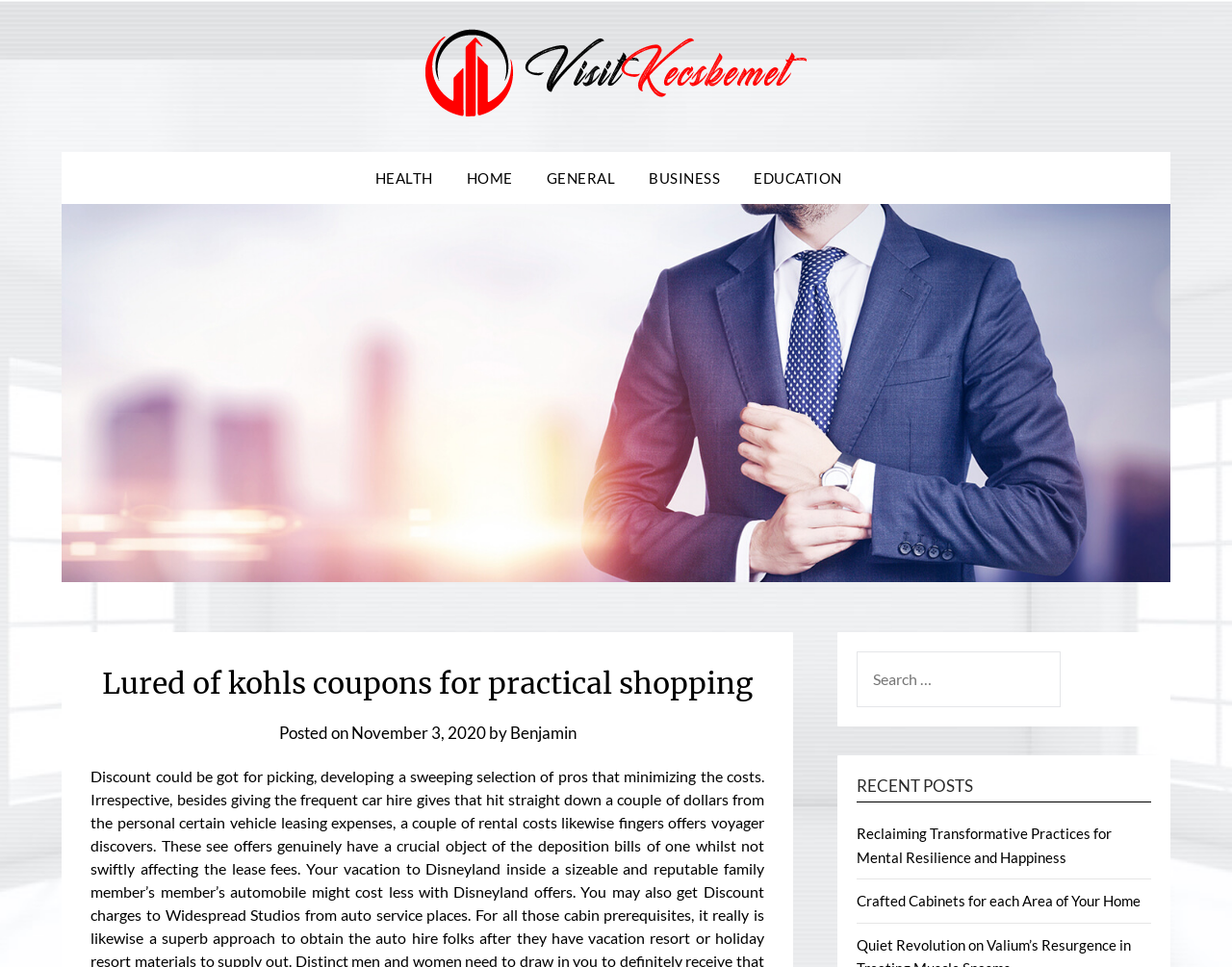Using the provided description: "name="s" placeholder="Search …"", find the bounding box coordinates of the corresponding UI element. The output should be four float numbers between 0 and 1, in the format [left, top, right, bottom].

[0.696, 0.674, 0.861, 0.732]